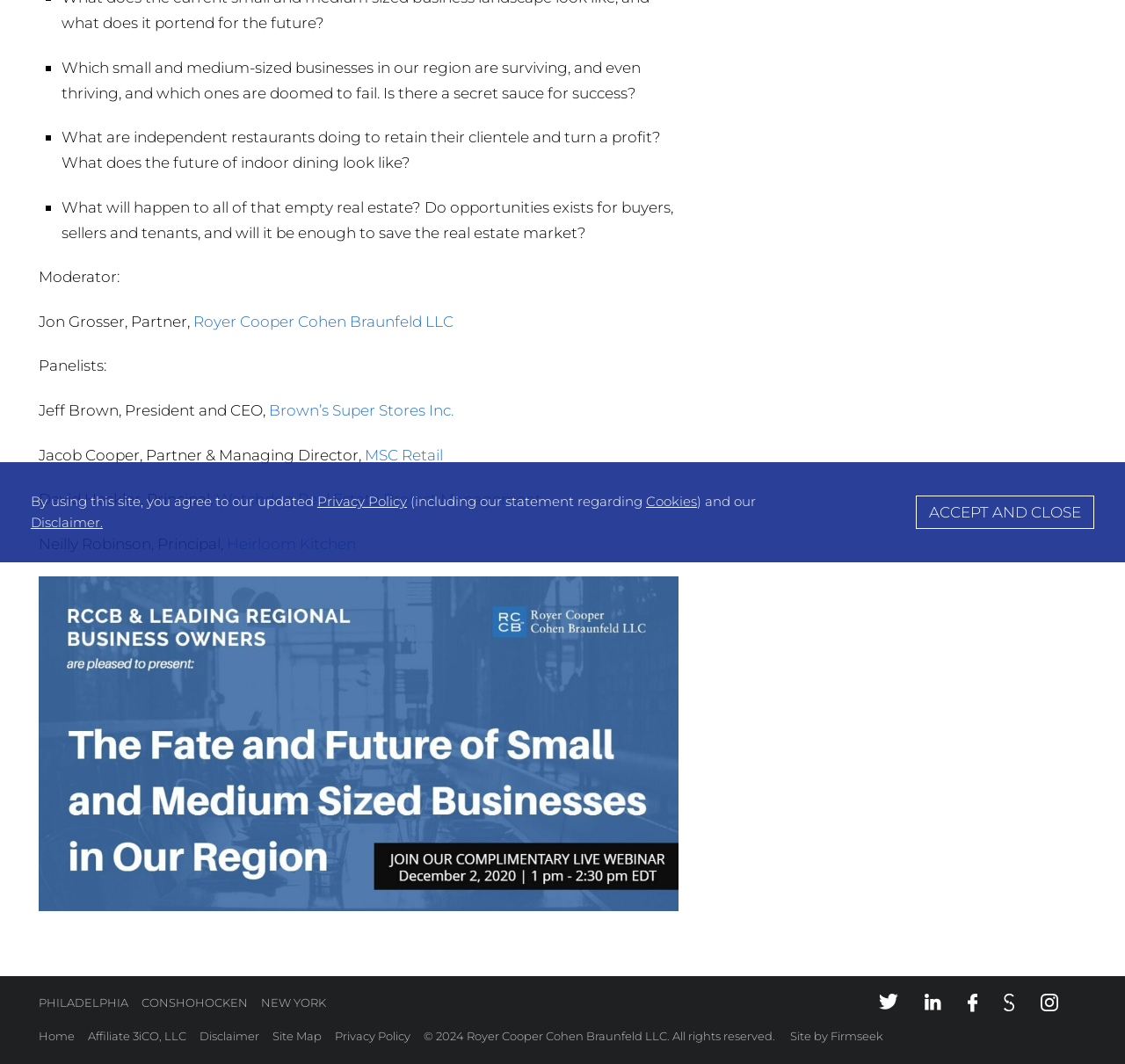Based on the element description: "Brown’s Super Stores Inc.", identify the bounding box coordinates for this UI element. The coordinates must be four float numbers between 0 and 1, listed as [left, top, right, bottom].

[0.239, 0.377, 0.403, 0.394]